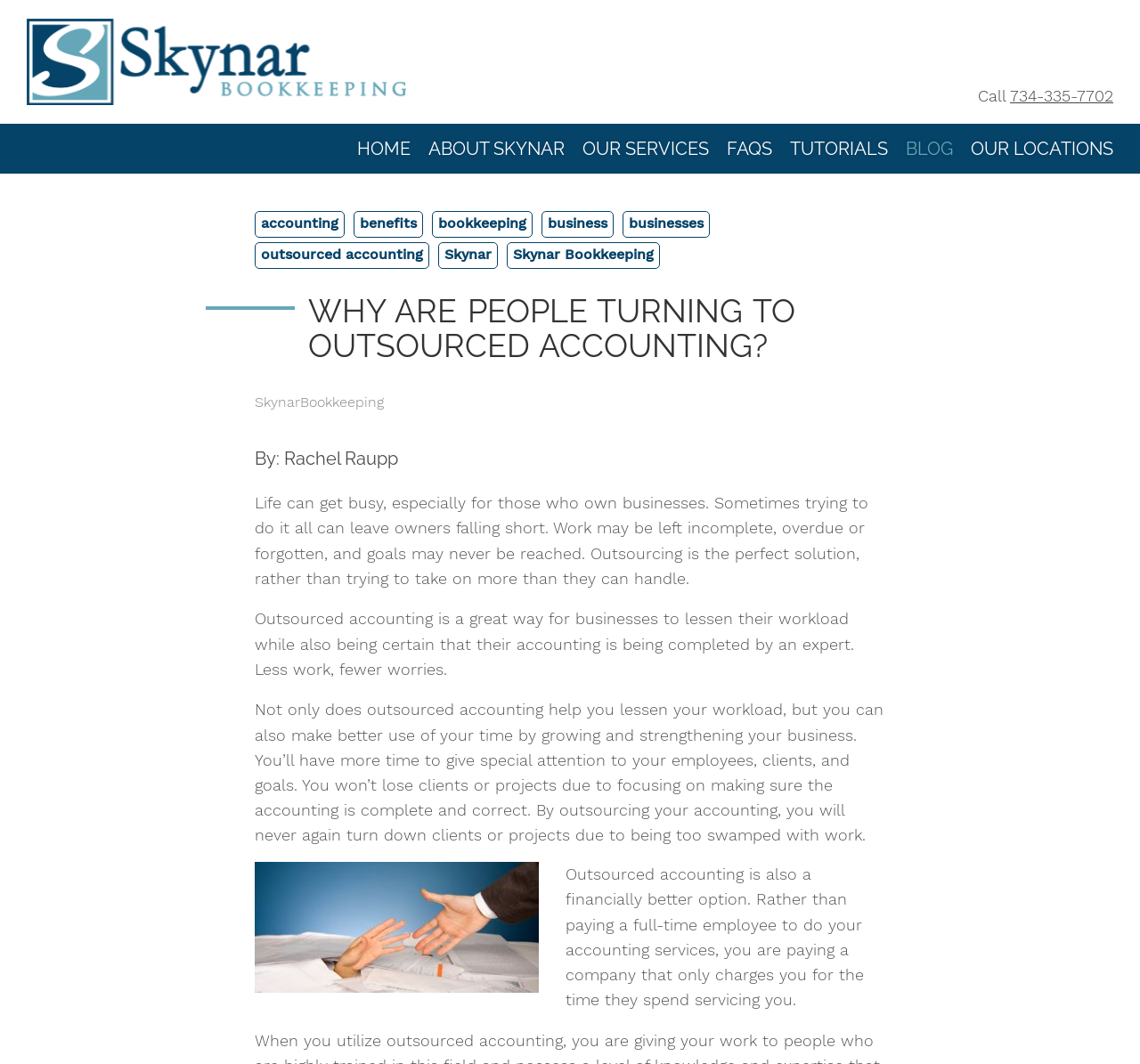Can you provide the bounding box coordinates for the element that should be clicked to implement the instruction: "Read about the benefits of outsourced accounting"?

[0.311, 0.199, 0.37, 0.222]